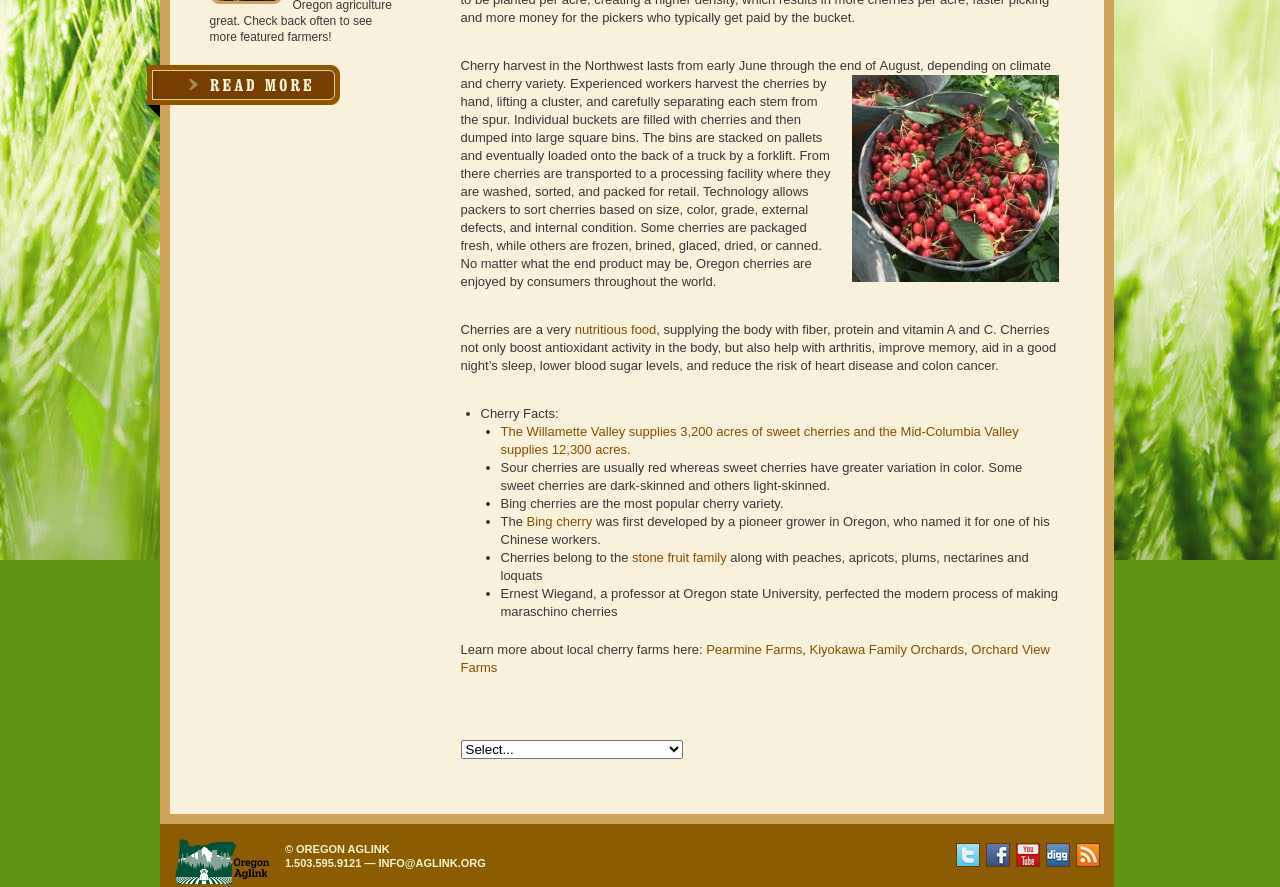Determine the bounding box for the UI element described here: "Orchard View Farms".

[0.36, 0.724, 0.82, 0.761]